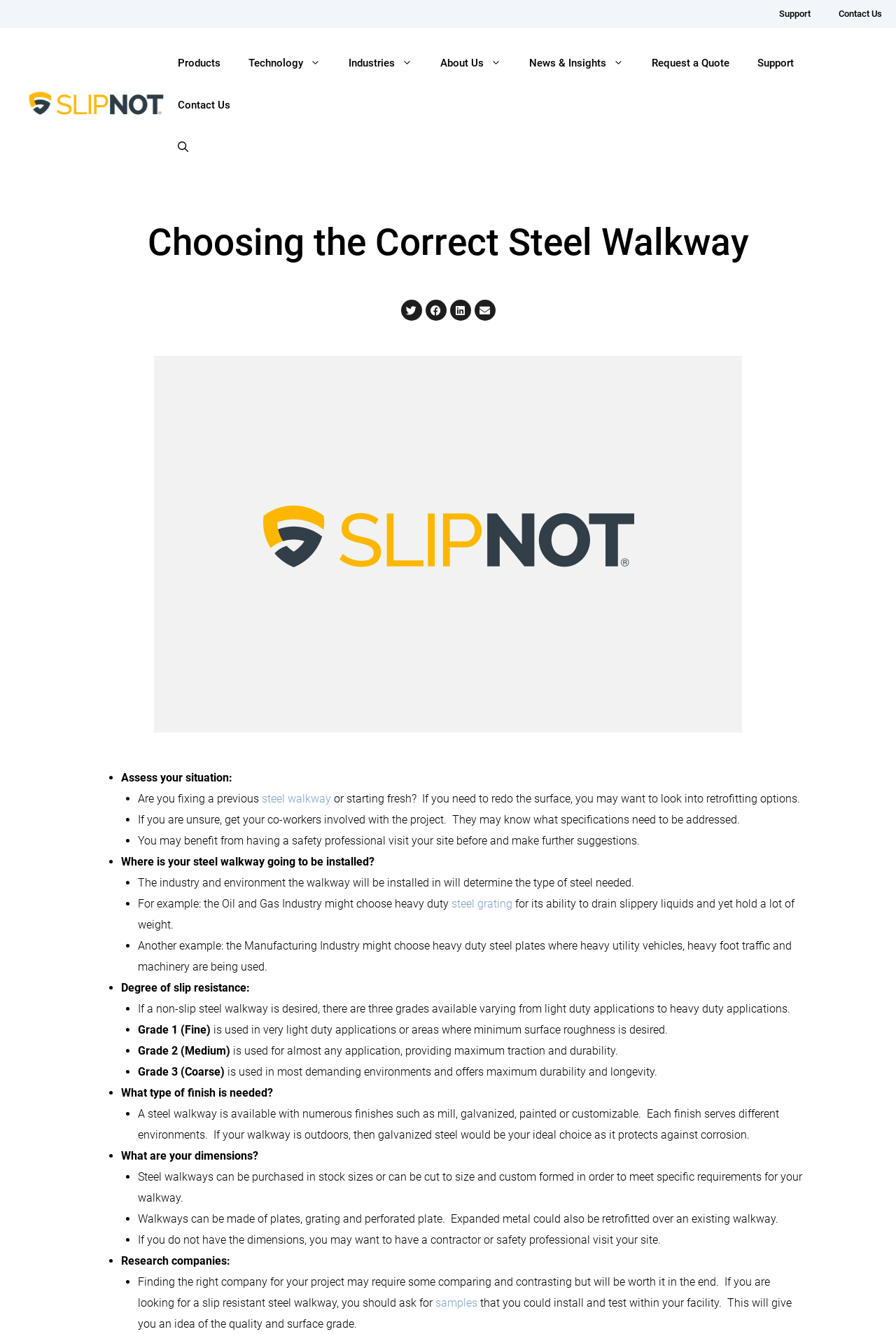Give a short answer to this question using one word or a phrase:
What is the purpose of retrofitting options?

To redo the surface